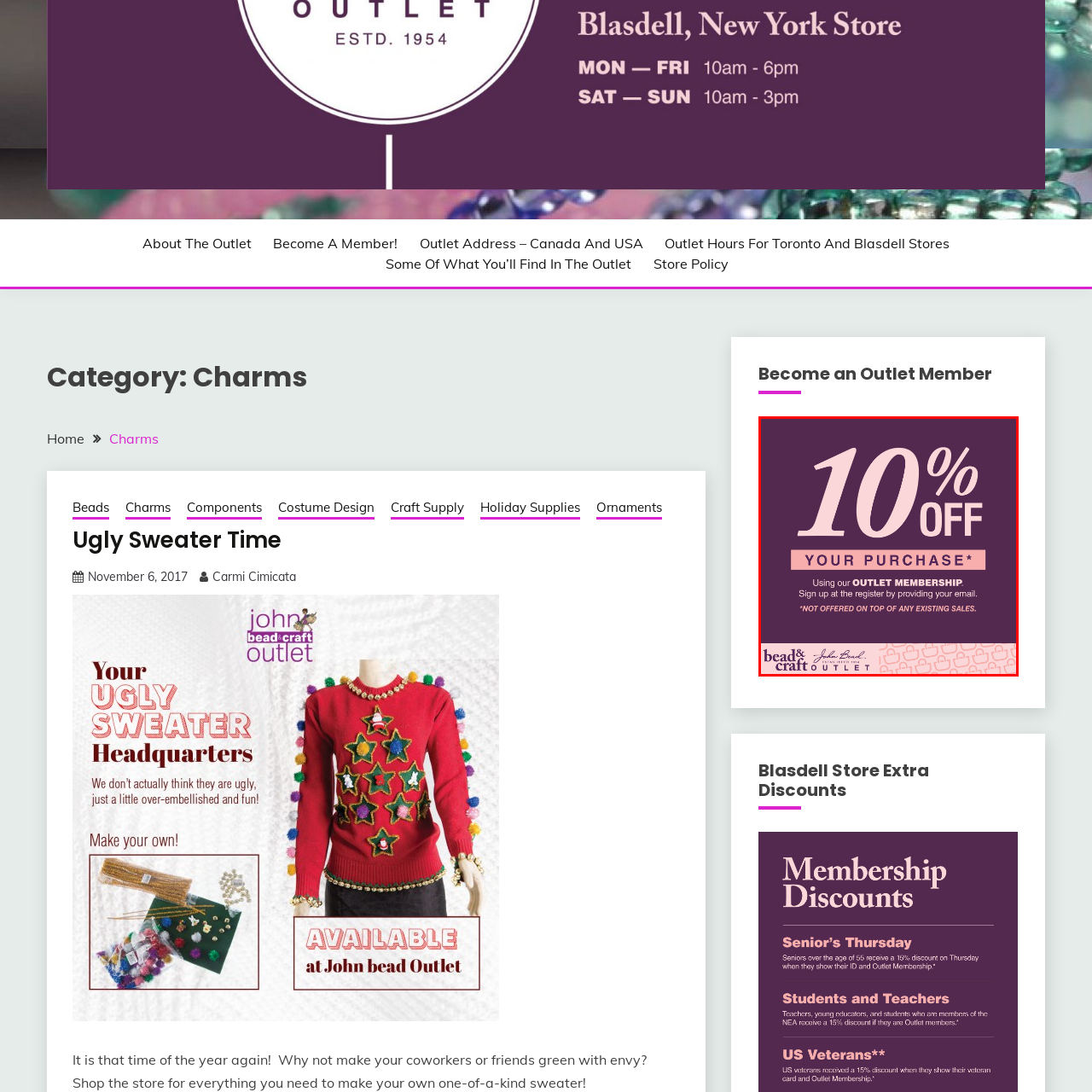Provide an elaborate description of the visual elements present in the image enclosed by the red boundary.

The image promotes a special offer from the Bead & Craft Outlet, advertising a **10% discount** on purchases for members. The vibrant purple background highlights the bold white text that reads "10% OFF YOUR PURCHASE*," emphasizing the value of the membership. Below this, the message encourages sign-ups at the register by providing an email, making it easy for customers to take advantage of the offer. The fine print notes that this discount cannot be combined with other existing sales, ensuring clarity on the terms. The bottom of the image features the Bead & Craft Outlet branding, reinforcing the connection to their diverse crafting supplies and community engagement.